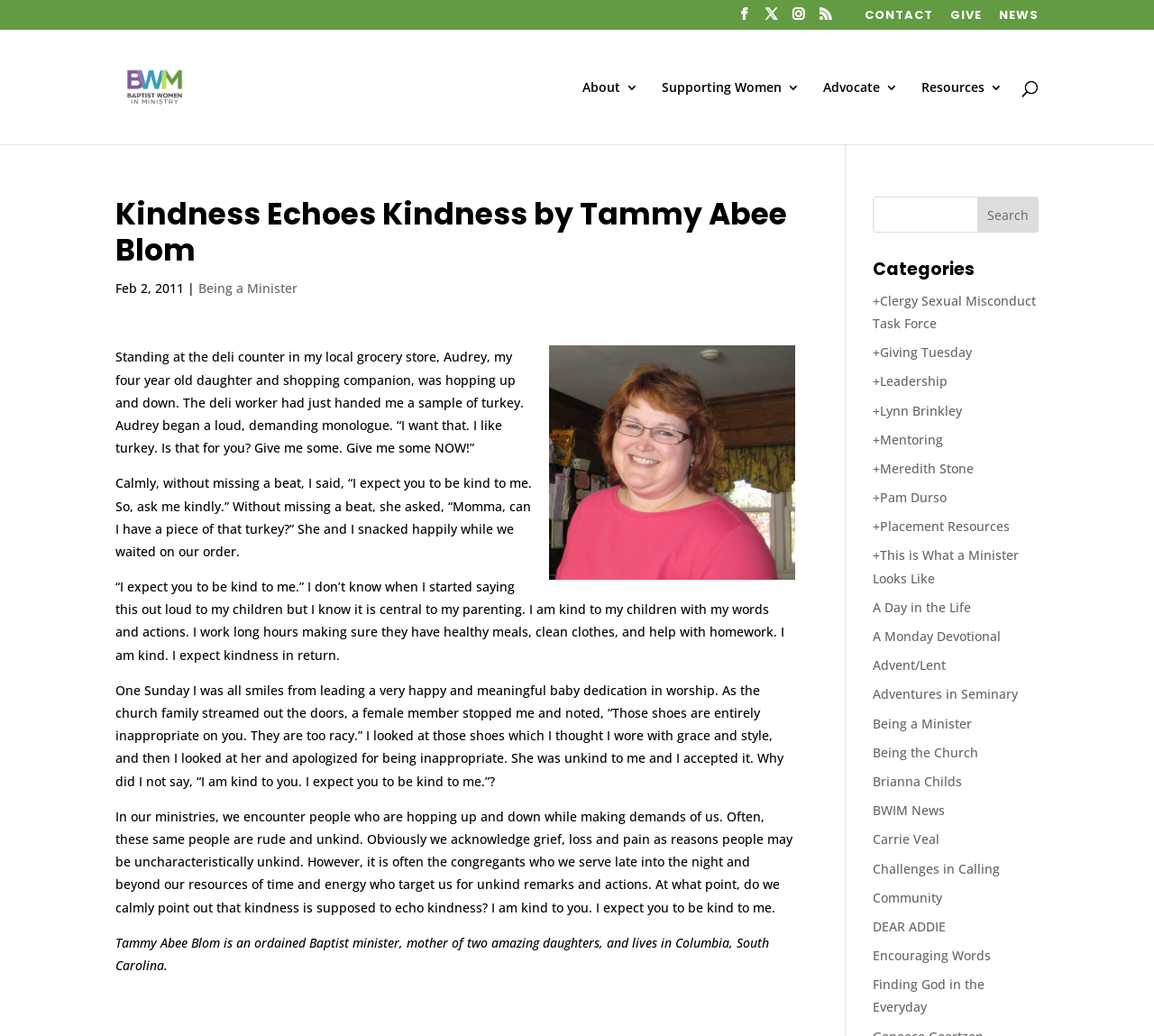Determine the coordinates of the bounding box for the clickable area needed to execute this instruction: "Explore the 'Being a Minister' category".

[0.756, 0.69, 0.842, 0.706]